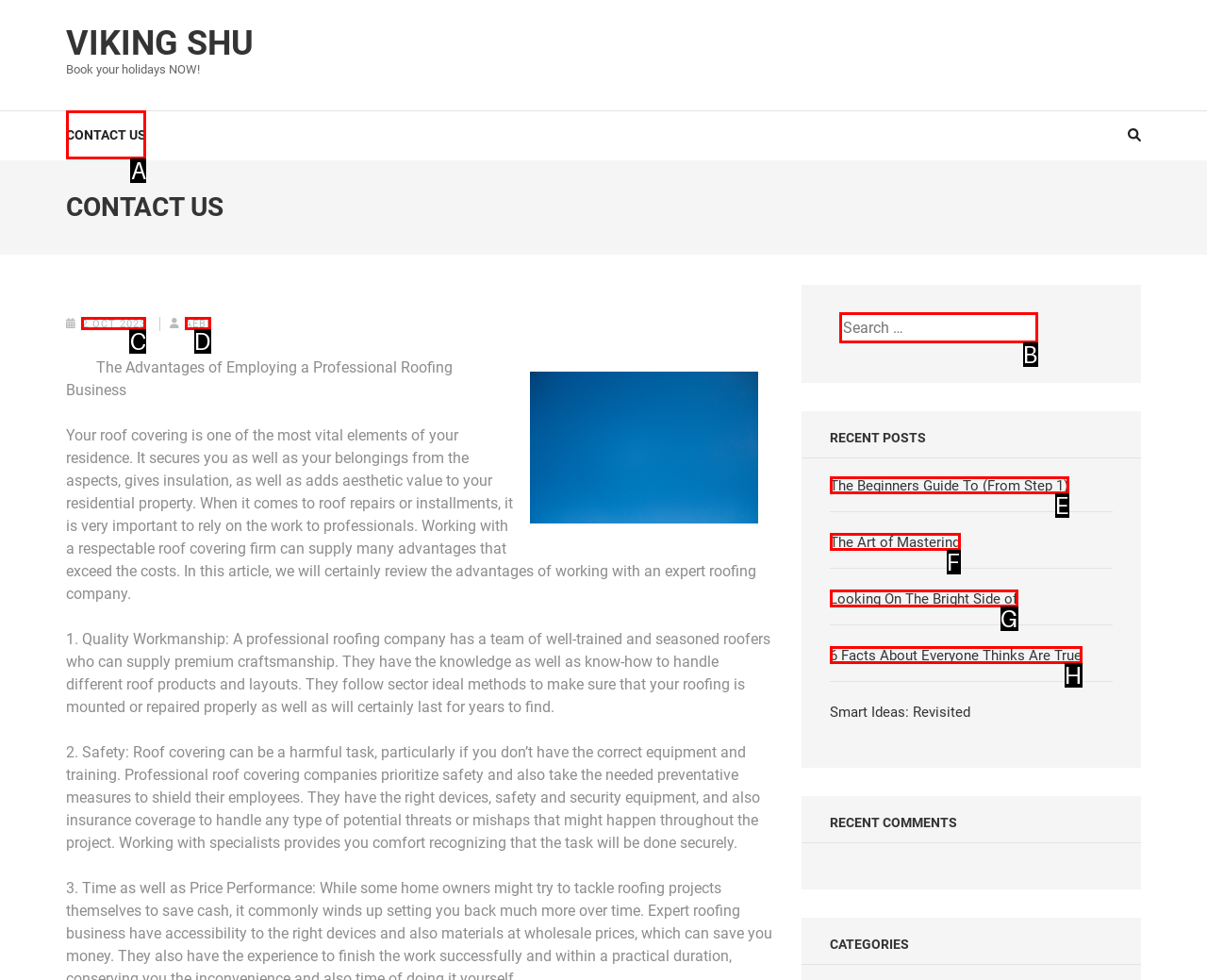For the given instruction: Contact us, determine which boxed UI element should be clicked. Answer with the letter of the corresponding option directly.

A